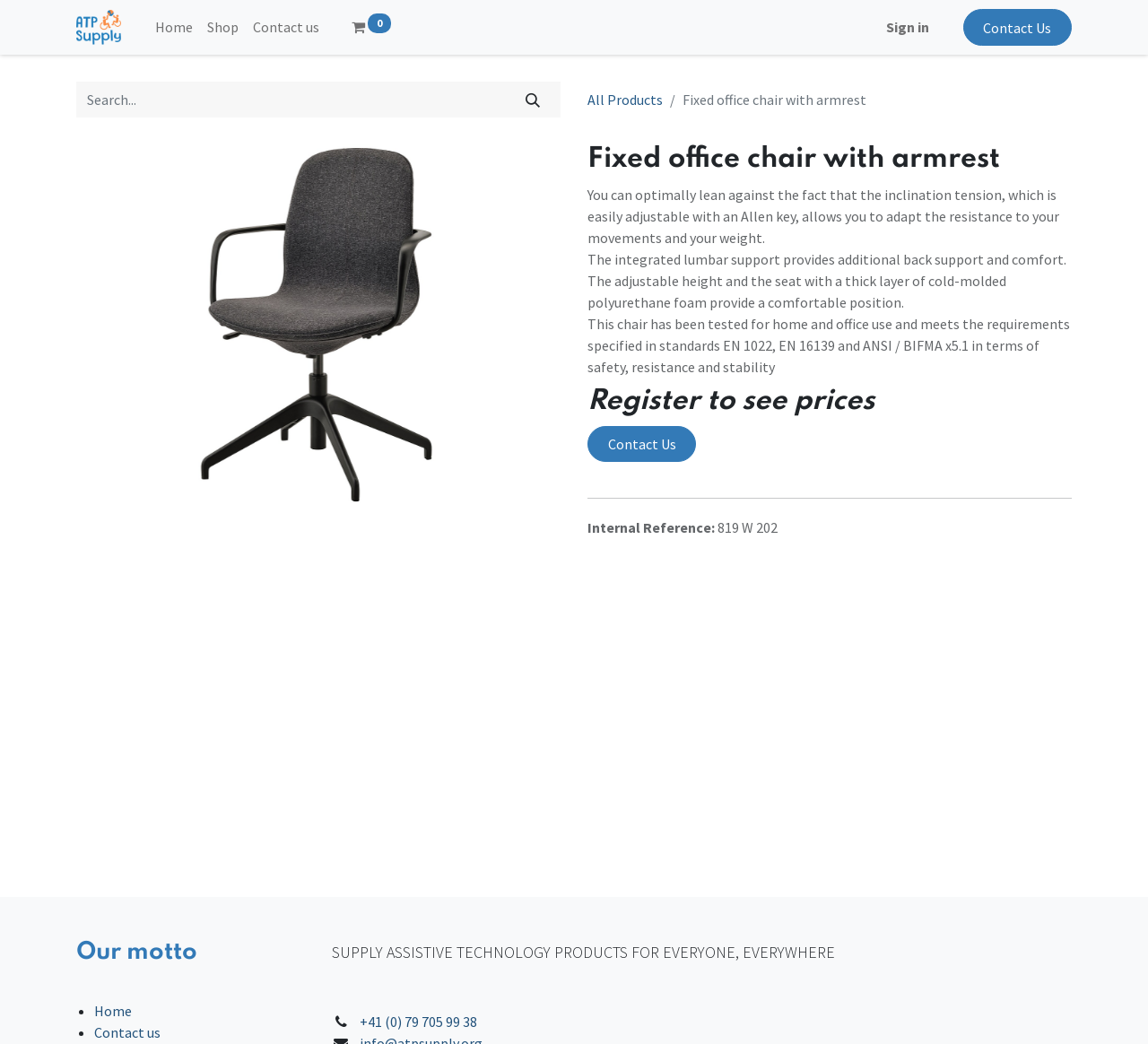Please identify the bounding box coordinates for the region that you need to click to follow this instruction: "View all products".

[0.512, 0.087, 0.577, 0.104]